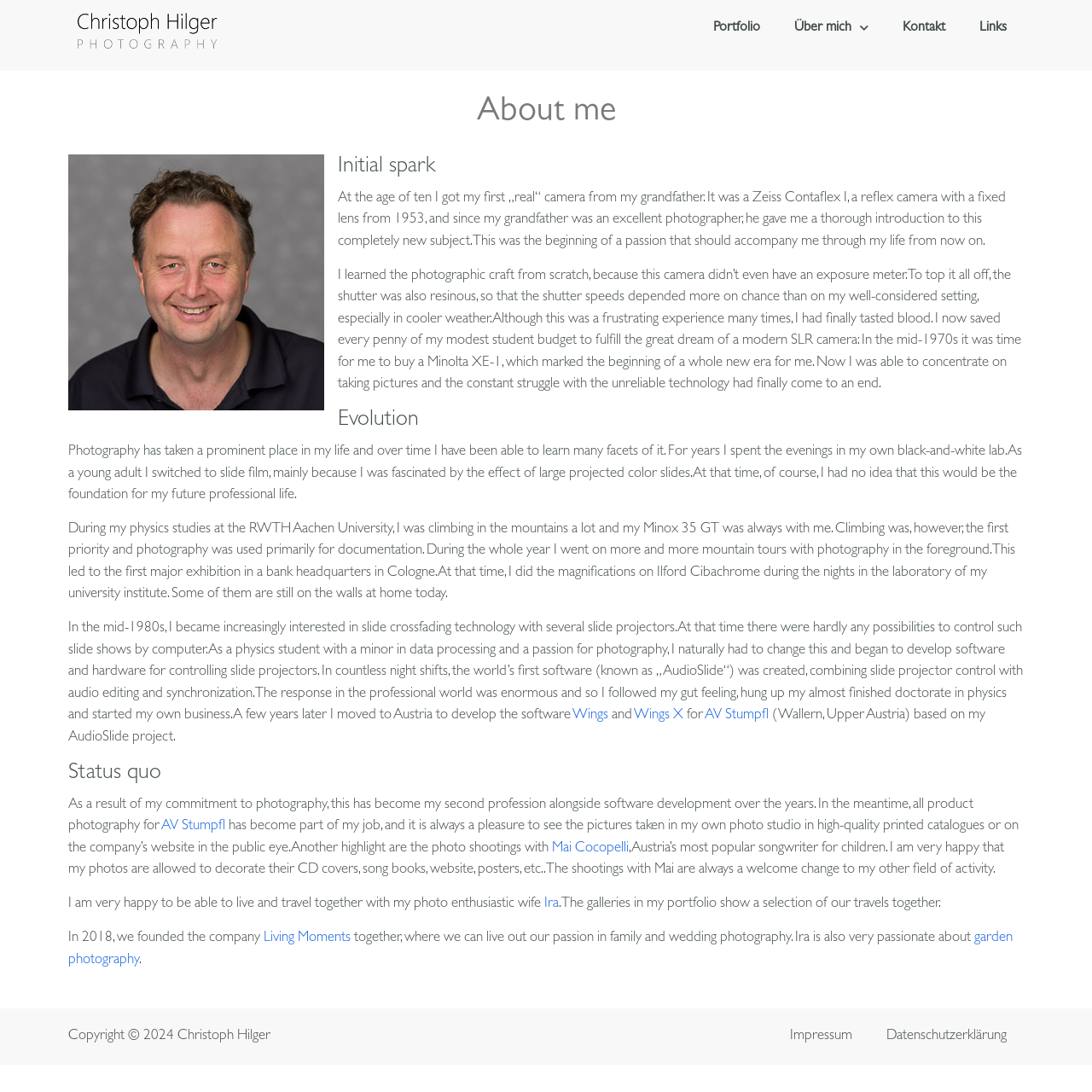Highlight the bounding box coordinates of the region I should click on to meet the following instruction: "Check the 'Impressum'".

[0.708, 0.932, 0.796, 0.968]